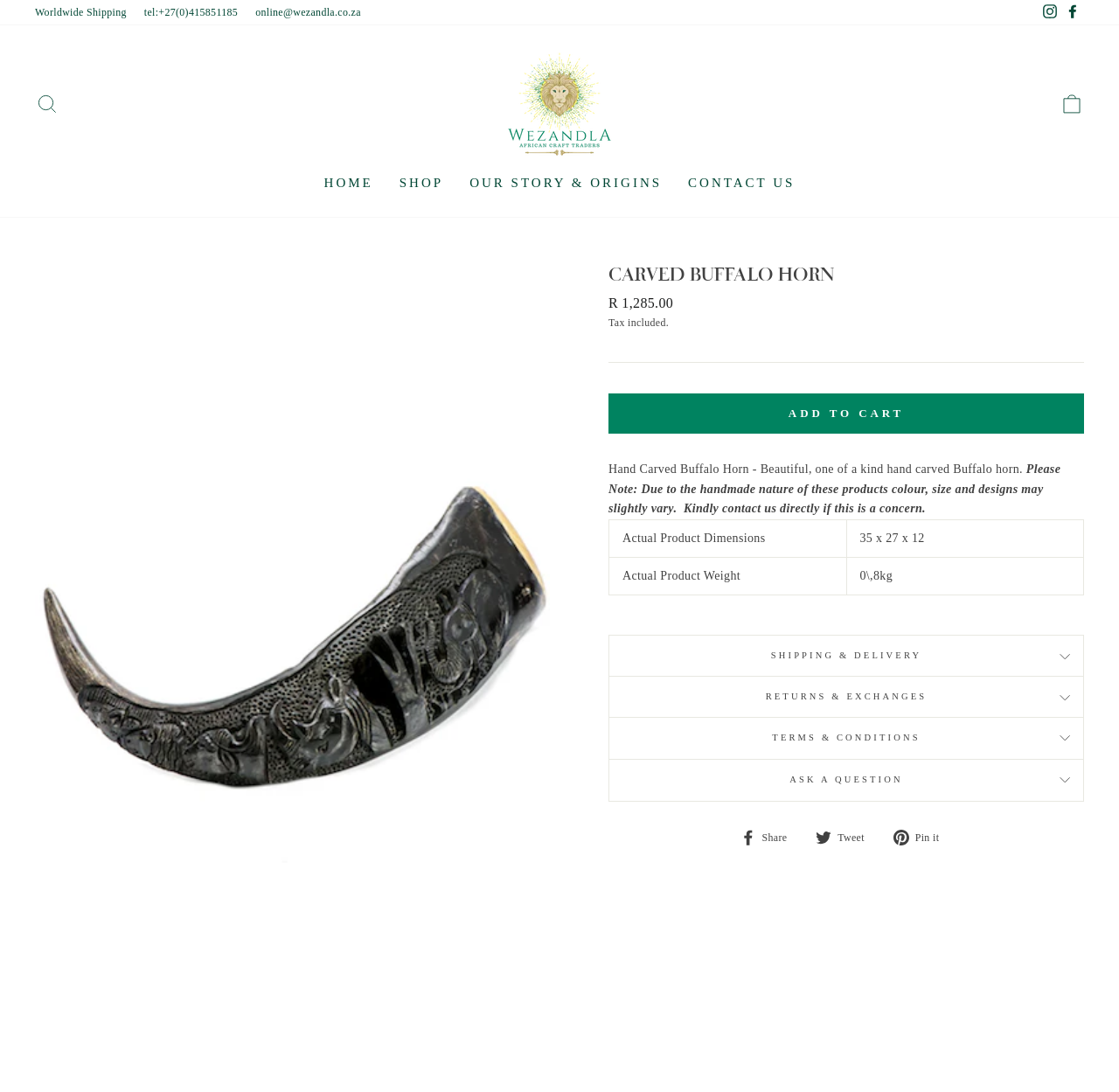Identify the coordinates of the bounding box for the element that must be clicked to accomplish the instruction: "browse the youtube education link".

None